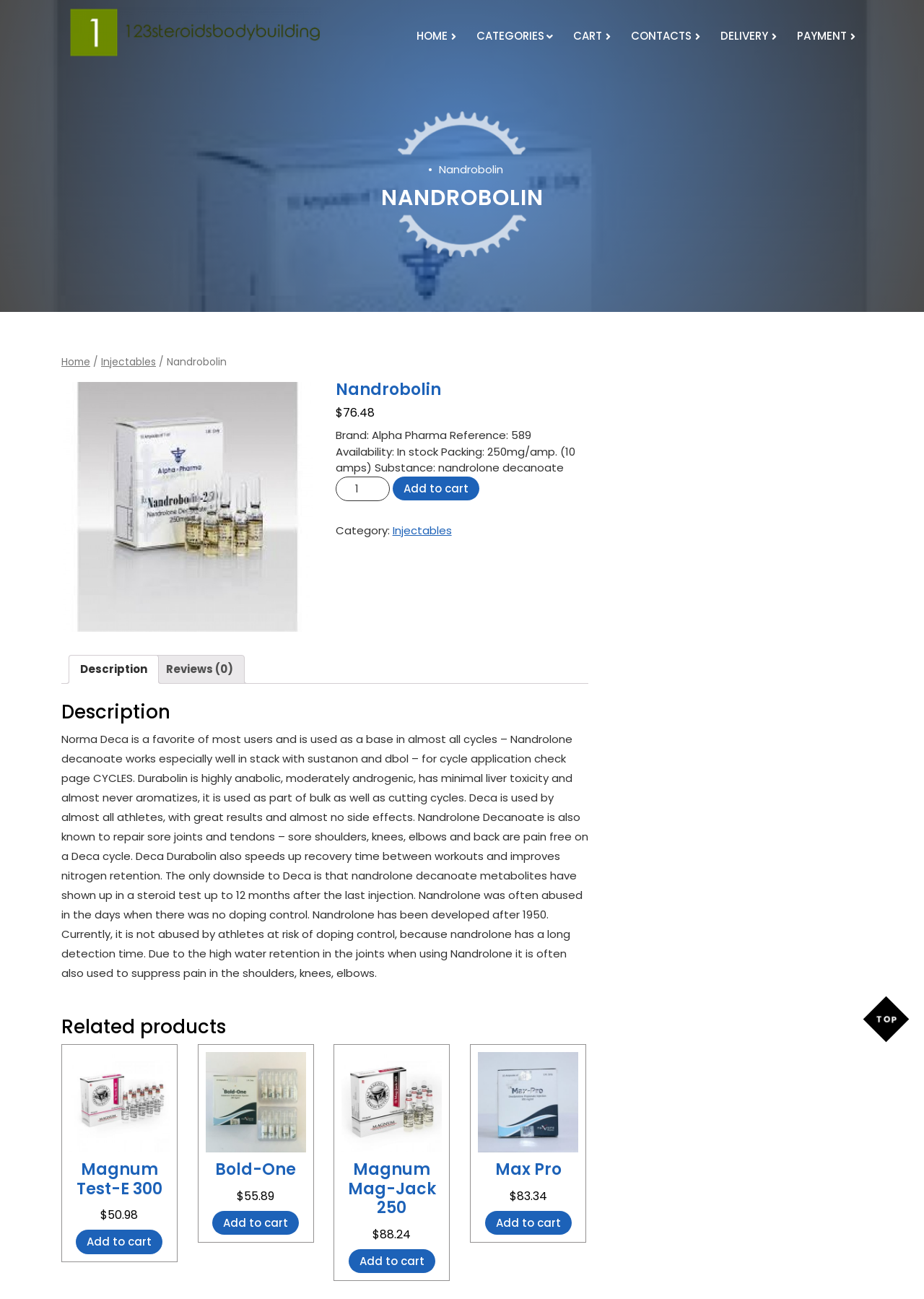Find the UI element described as: "Injectables" and predict its bounding box coordinates. Ensure the coordinates are four float numbers between 0 and 1, [left, top, right, bottom].

[0.425, 0.402, 0.489, 0.414]